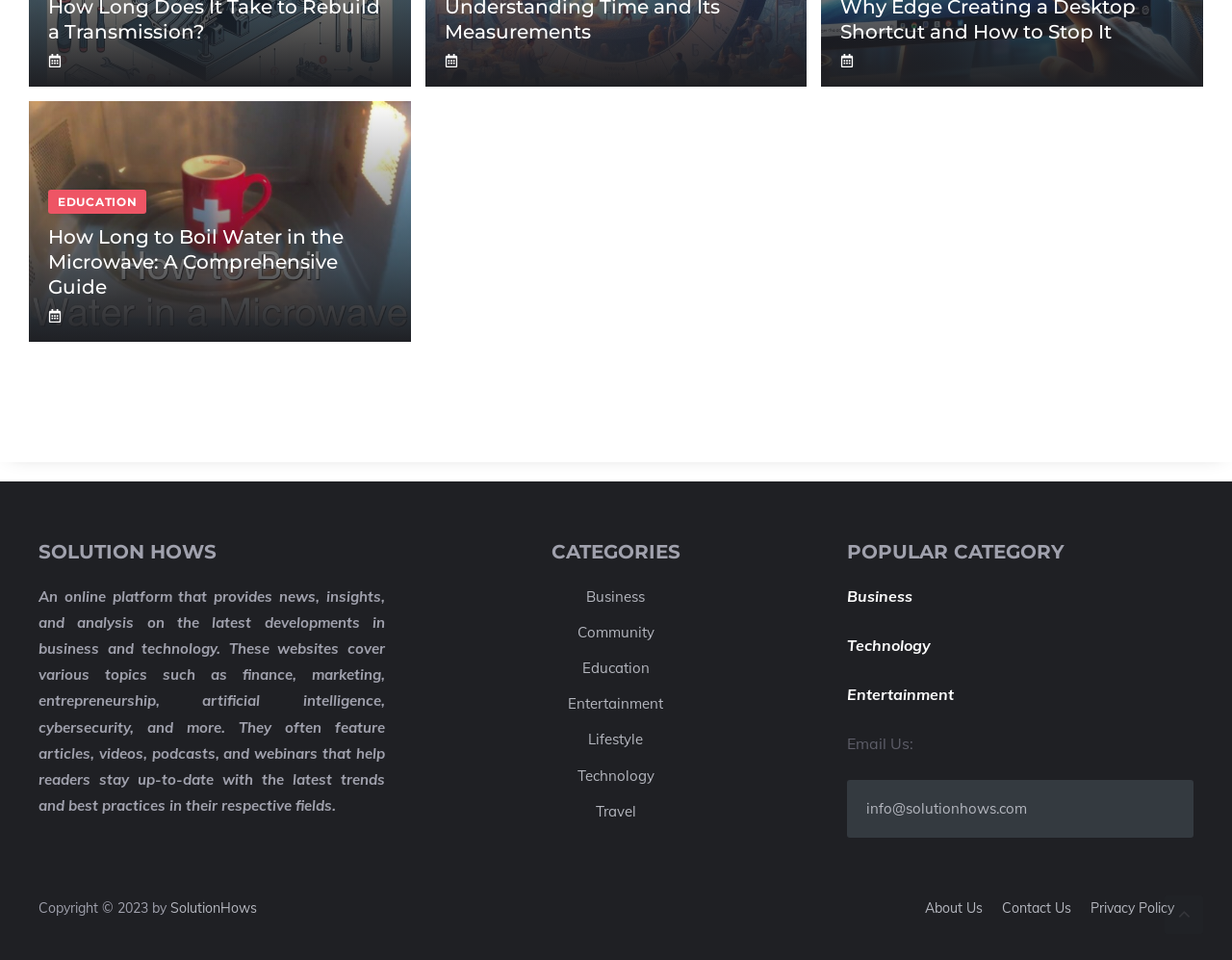Please predict the bounding box coordinates (top-left x, top-left y, bottom-right x, bottom-right y) for the UI element in the screenshot that fits the description: Entertainment

[0.687, 0.713, 0.774, 0.733]